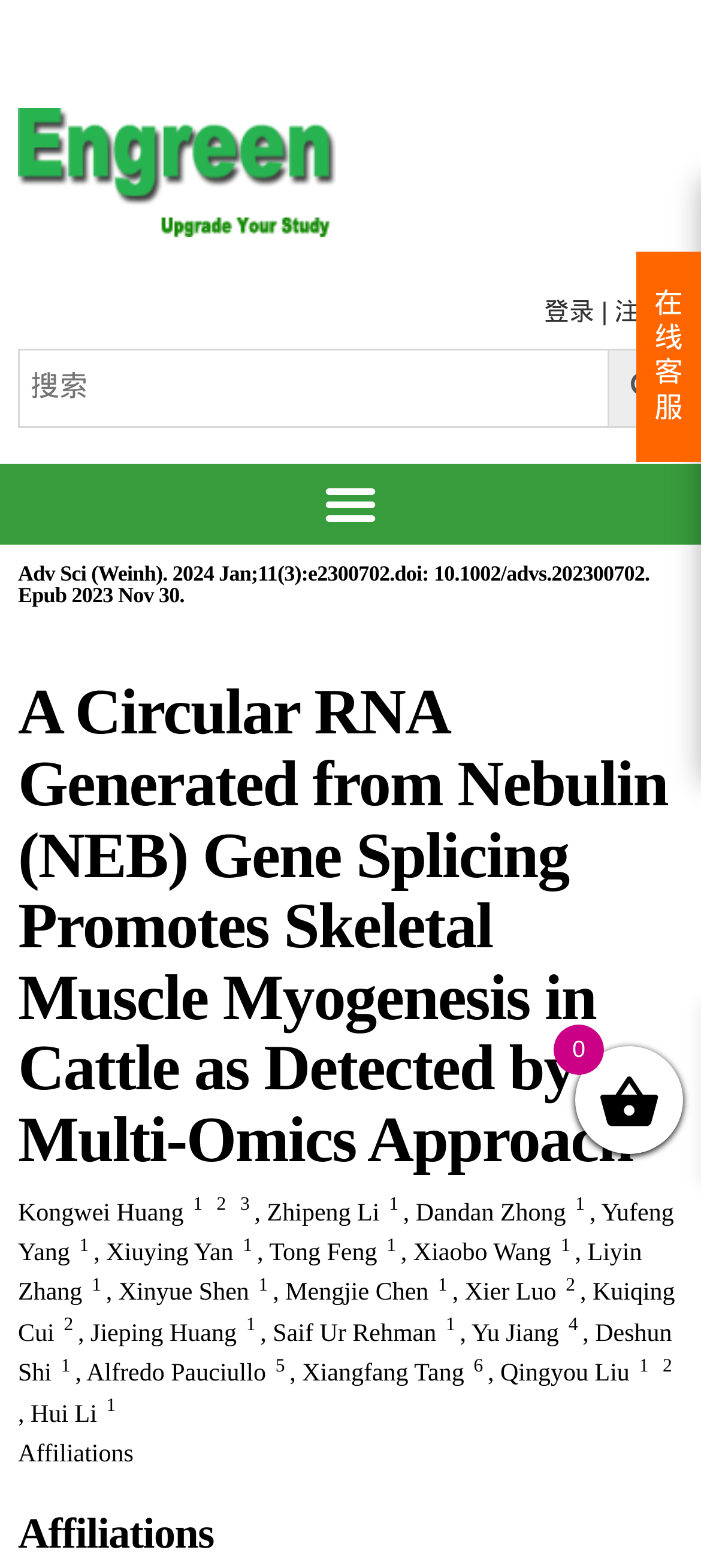How many links are there in the top-right corner?
Could you give a comprehensive explanation in response to this question?

I looked at the top-right corner of the page and found three links: '登录', '注册', and an empty link. These links are likely to be related to user authentication or registration.